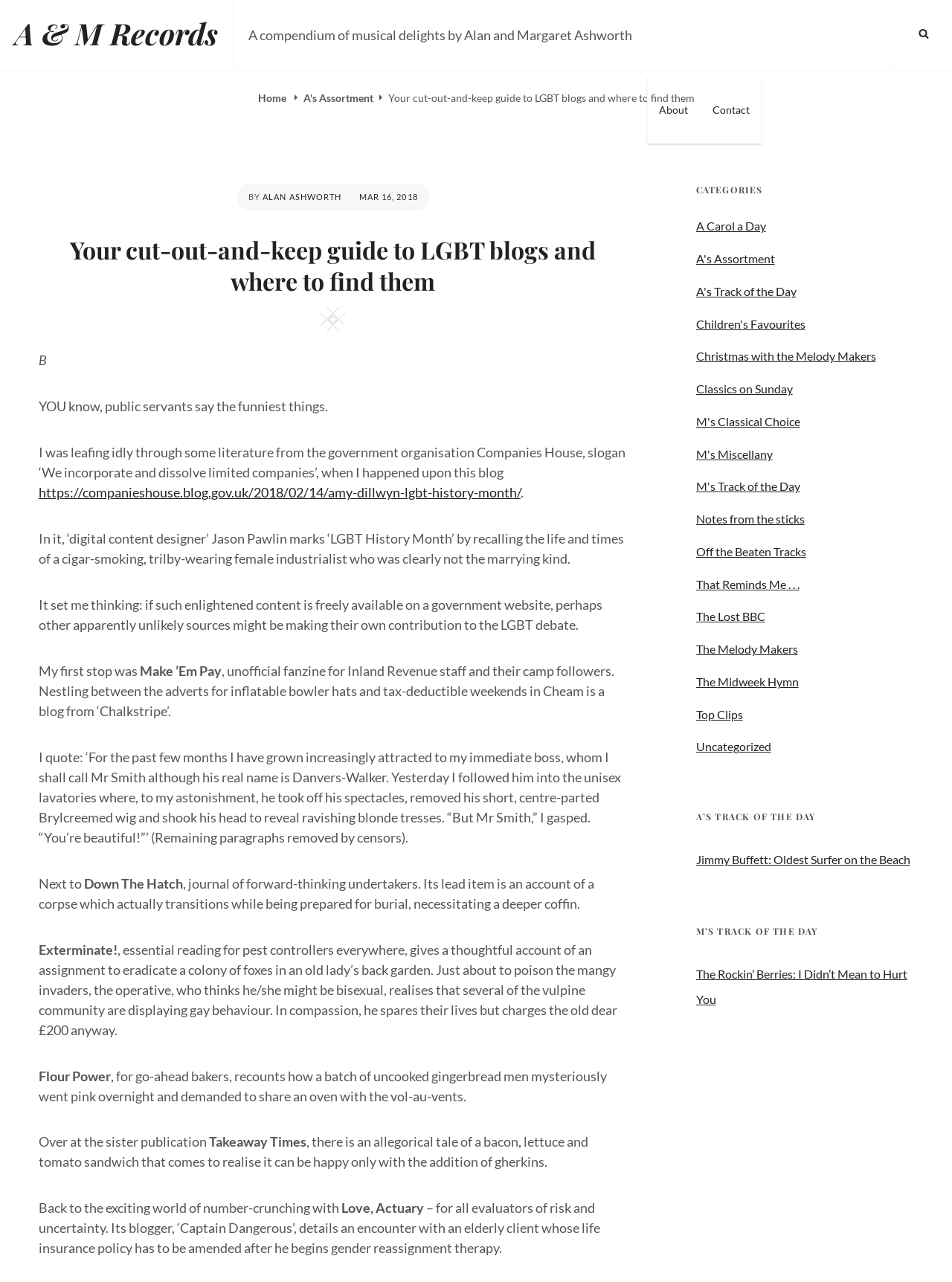Explain the webpage's layout and main content in detail.

This webpage is a blog post about LGBT blogs and where to find them. At the top, there is a link to "A & M Records" and a brief description of the blog. Below that, there is a navigation menu with links to "About", "Contact", and "Primary Menu". On the top right, there is a search button.

The main content of the blog post is divided into sections. The first section has a heading "Your cut-out-and-keep guide to LGBT blogs and where to find them" and is written by Alan Ashworth. The section discusses how the author stumbled upon a blog on a government website and began to explore other unlikely sources of LGBT content.

The rest of the blog post is a collection of summaries and quotes from various LGBT blogs, including "Make 'Em Pay", "Down The Hatch", "Exterminate!", "Flour Power", "Takeaway Times", and "Love, Actuary". Each summary is a few sentences long and provides a brief overview of the blog's content.

On the right side of the page, there is a complementary section with a list of categories, including "A Carol a Day", "A's Assortment", "A's Track of the Day", and many others. Each category has a link to a related blog post or section. Below the categories, there are two headings, "A'S TRACK OF THE DAY" and "M’S TRACK OF THE DAY", with links to specific blog posts.

Overall, the webpage is a curated collection of LGBT blogs and resources, with a focus on highlighting unusual and unexpected sources of LGBT content.